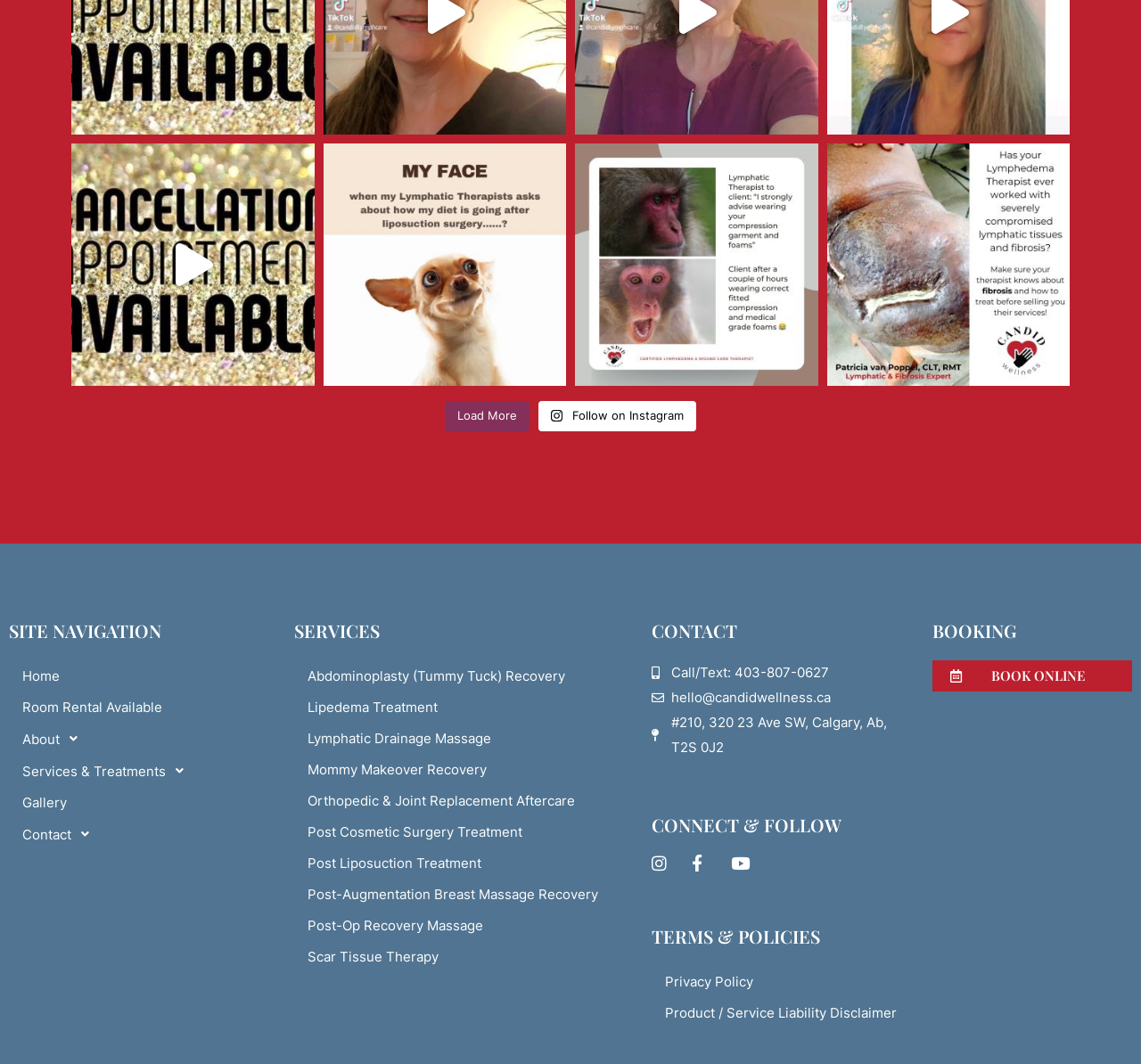What is the purpose of the 'Load More' link?
Please provide a single word or phrase as the answer based on the screenshot.

To load more posts